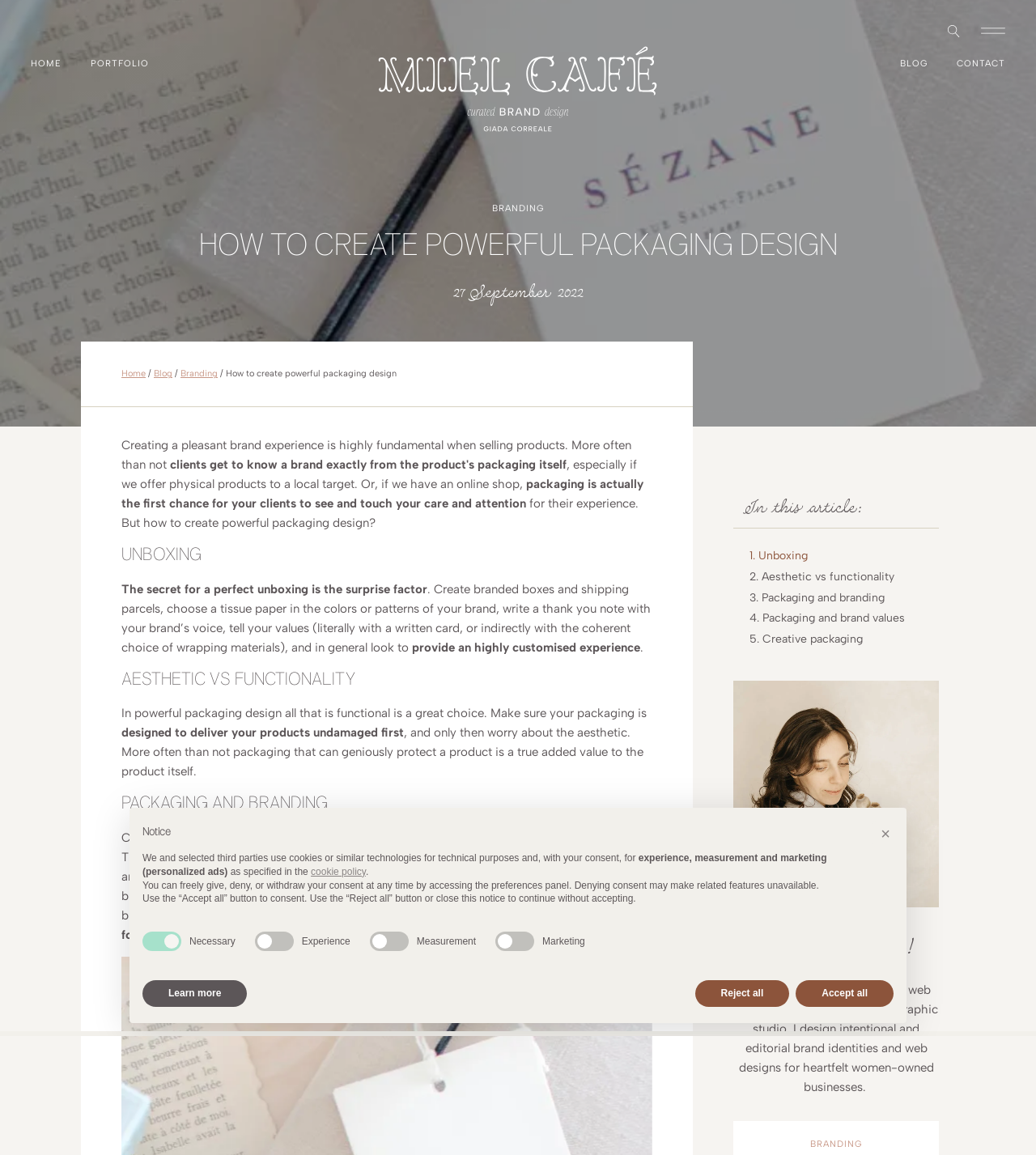Using floating point numbers between 0 and 1, provide the bounding box coordinates in the format (top-left x, top-left y, bottom-right x, bottom-right y). Locate the UI element described here: 

None